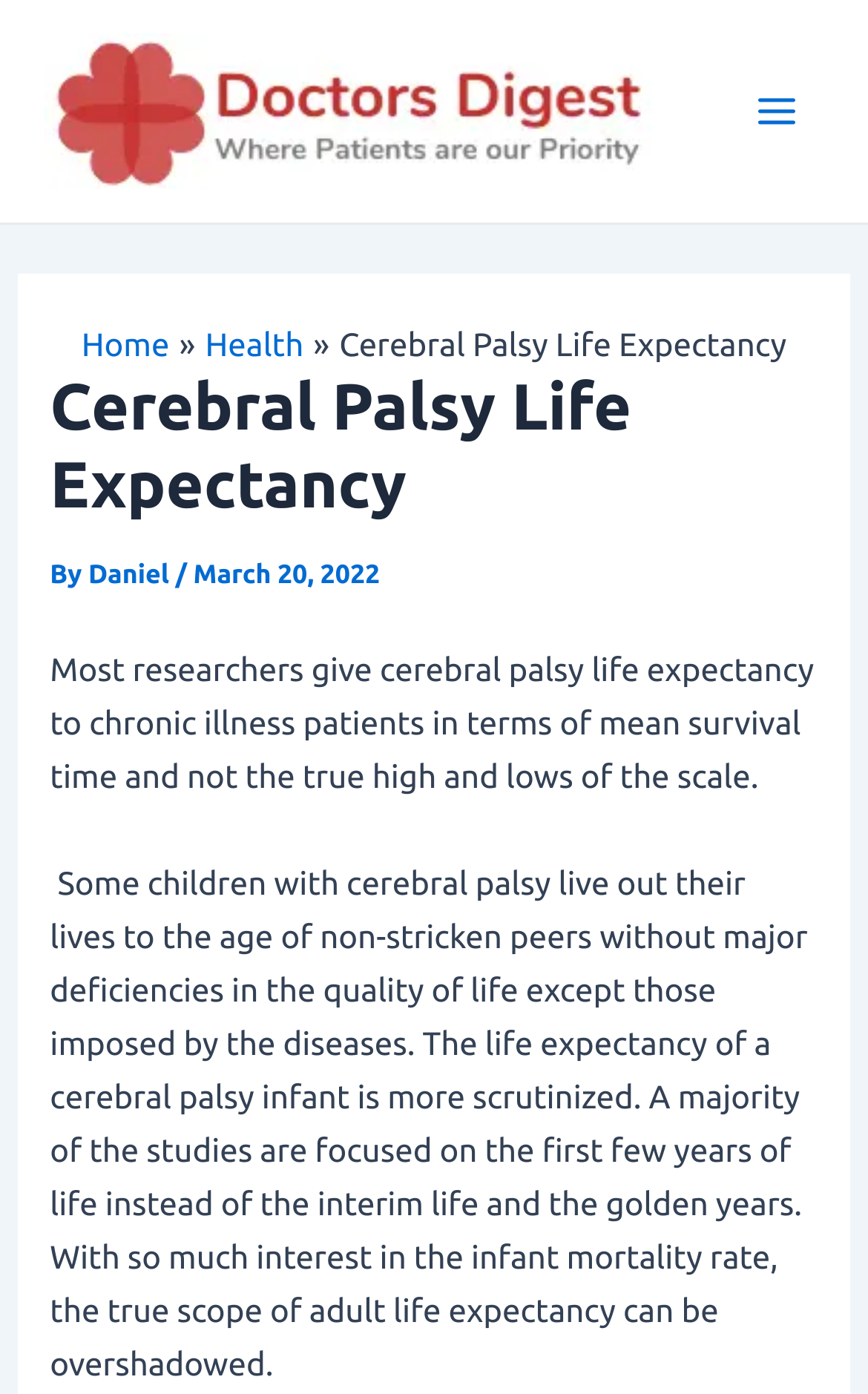Refer to the image and offer a detailed explanation in response to the question: What is the date of the article?

The date of the article is mentioned in the breadcrumbs section, where it says 'March 20, 2022'.